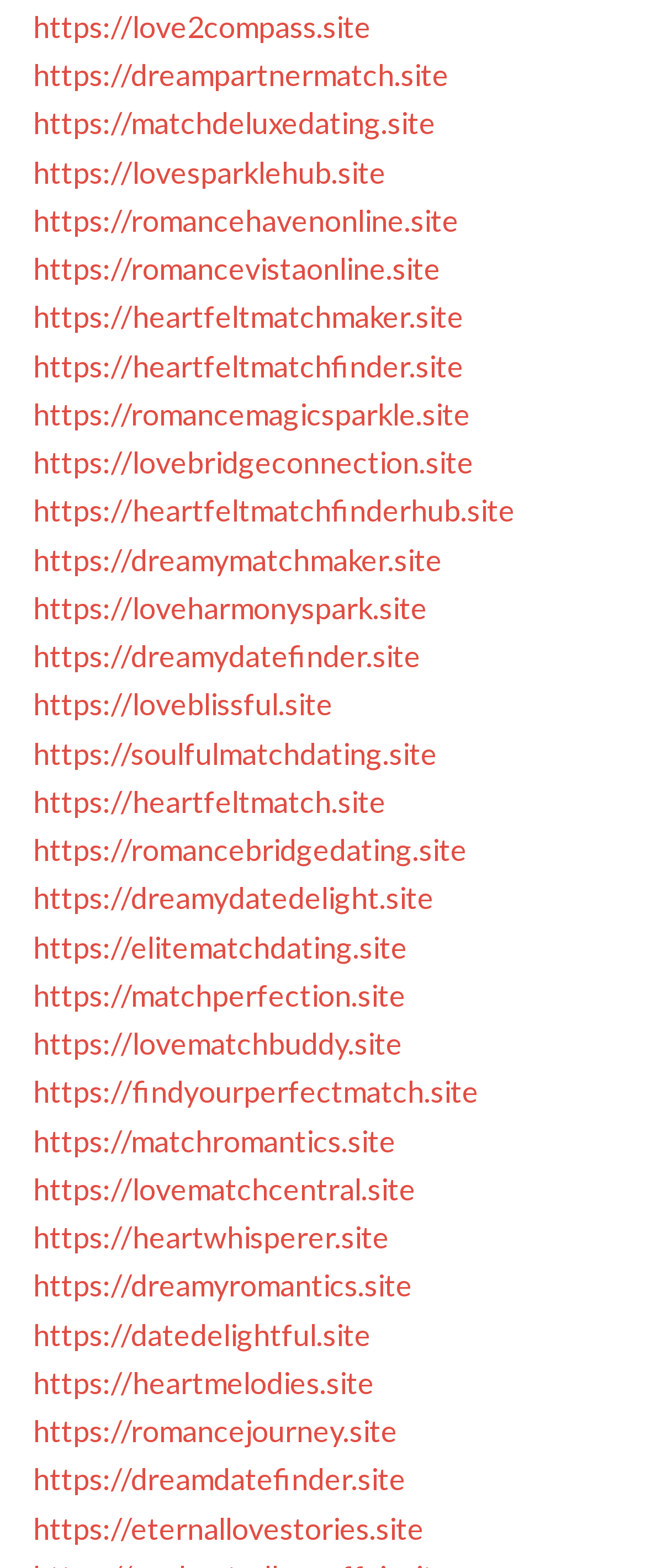What is the URL of the first link?
Answer the question with a single word or phrase by looking at the picture.

https://love2compass.site